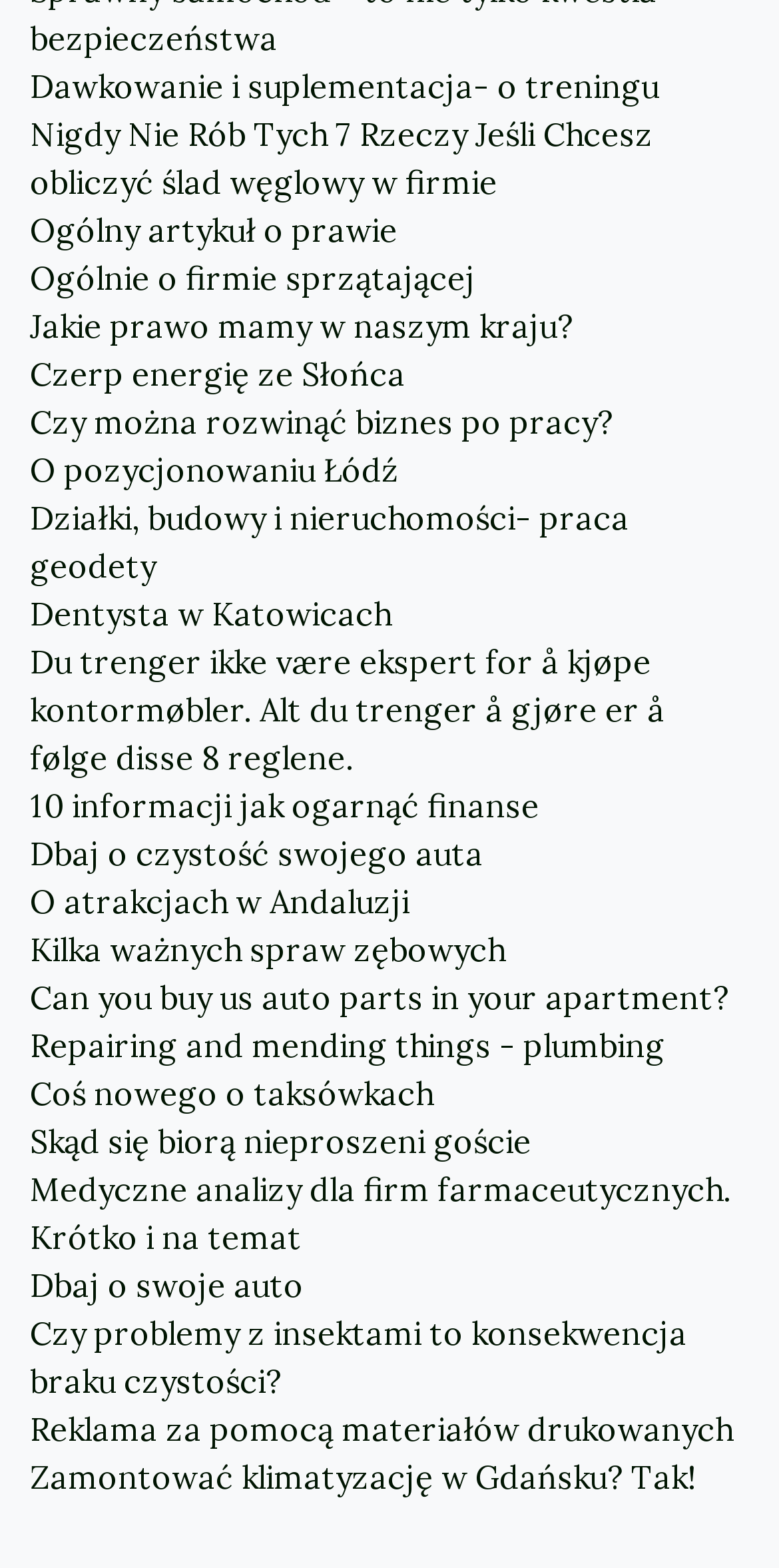Locate the bounding box coordinates of the element that should be clicked to fulfill the instruction: "Check the tips for buying office furniture".

[0.038, 0.407, 0.962, 0.498]